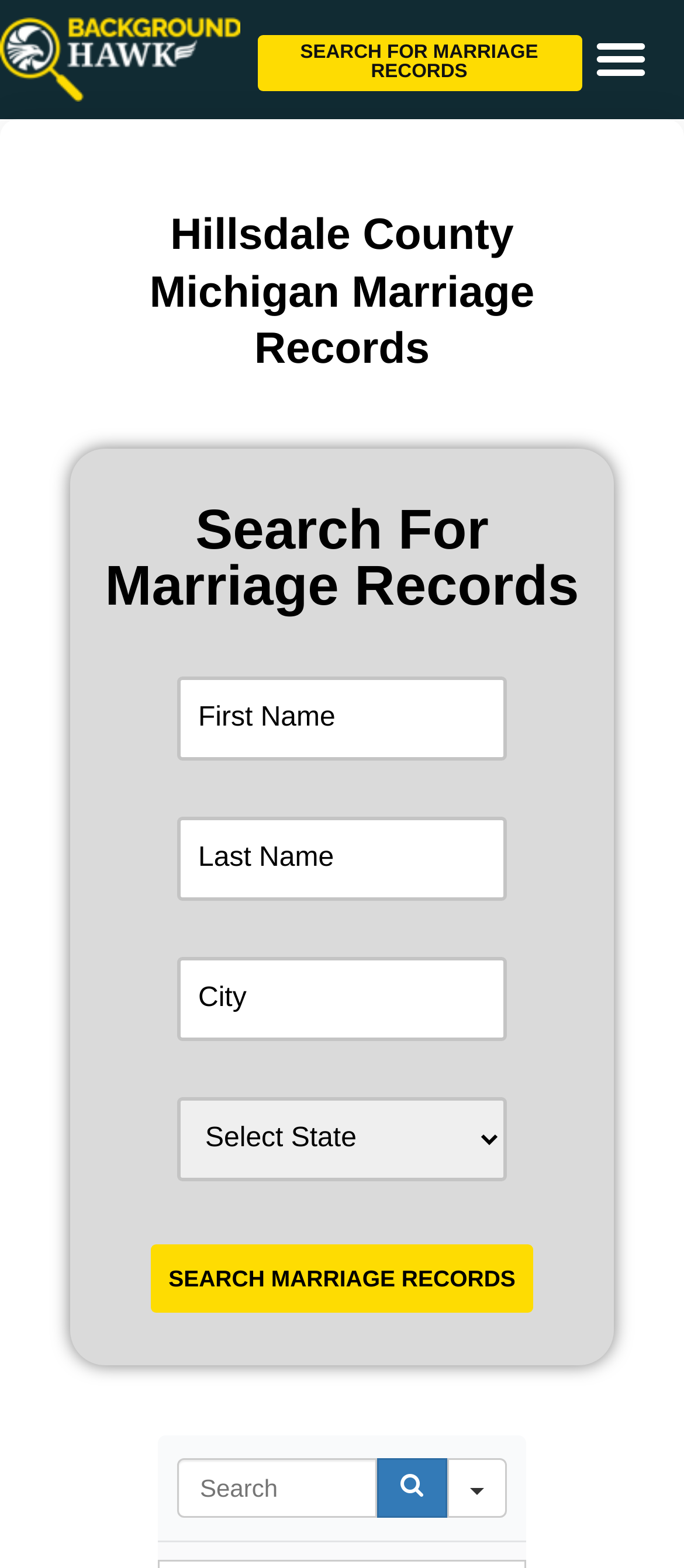Please determine the bounding box coordinates of the section I need to click to accomplish this instruction: "Click the Search button".

[0.551, 0.93, 0.654, 0.968]